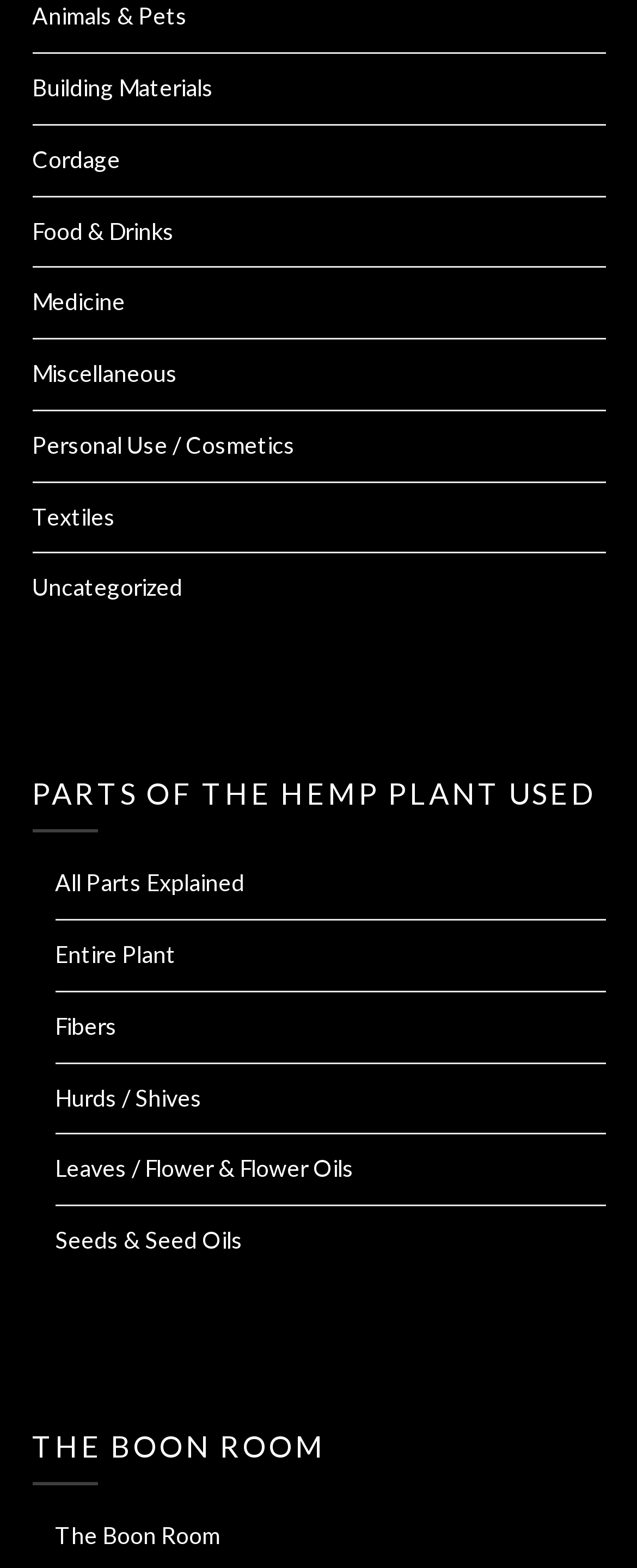Locate the bounding box coordinates of the element's region that should be clicked to carry out the following instruction: "Discover Personal Use / Cosmetics". The coordinates need to be four float numbers between 0 and 1, i.e., [left, top, right, bottom].

[0.05, 0.275, 0.463, 0.292]